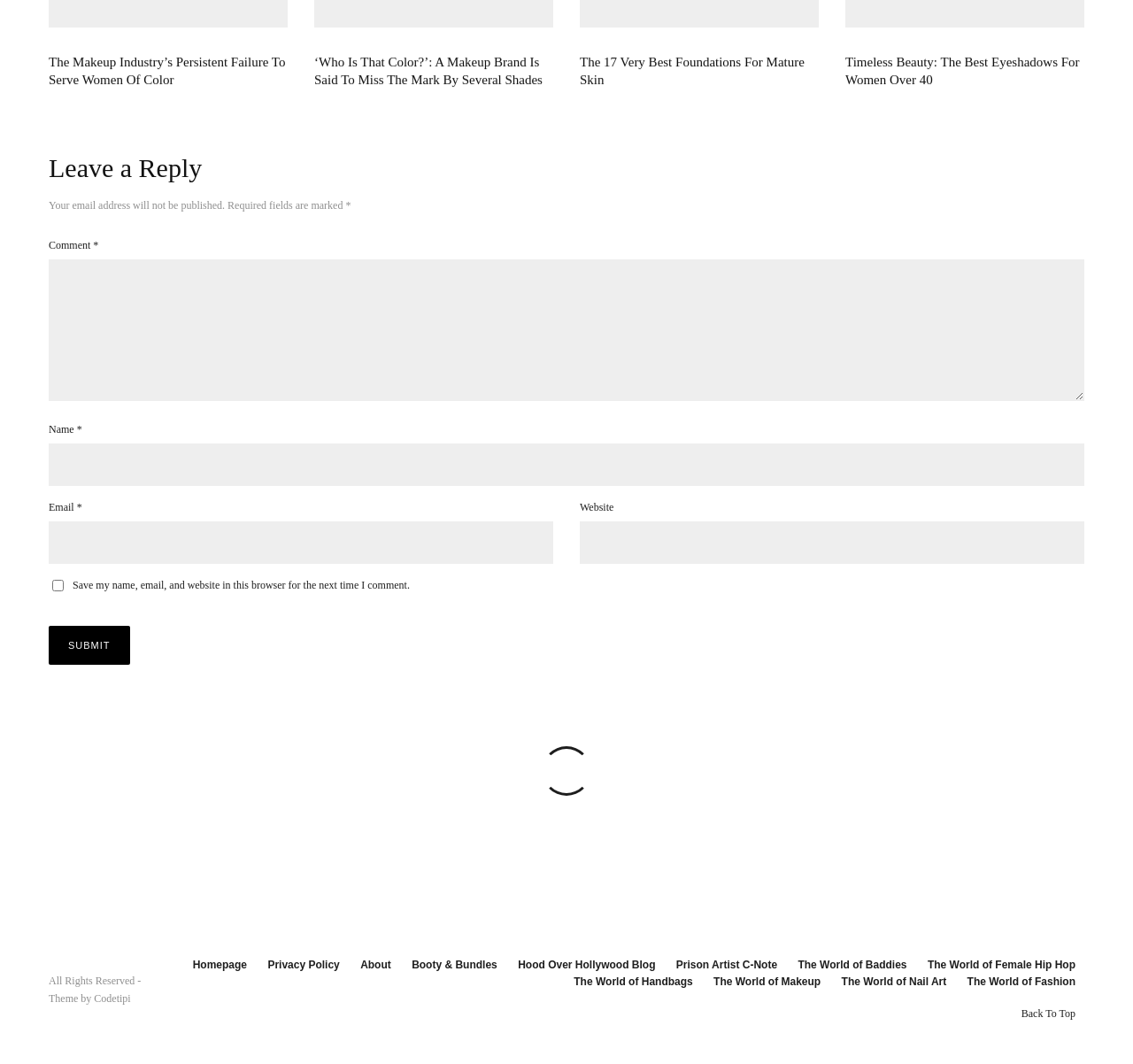What is the theme of the website attributed to?
Provide a fully detailed and comprehensive answer to the question.

The website's footer section contains a statement 'All Rights Reserved - Theme by Codetipi', which attributes the website's theme to Codetipi.